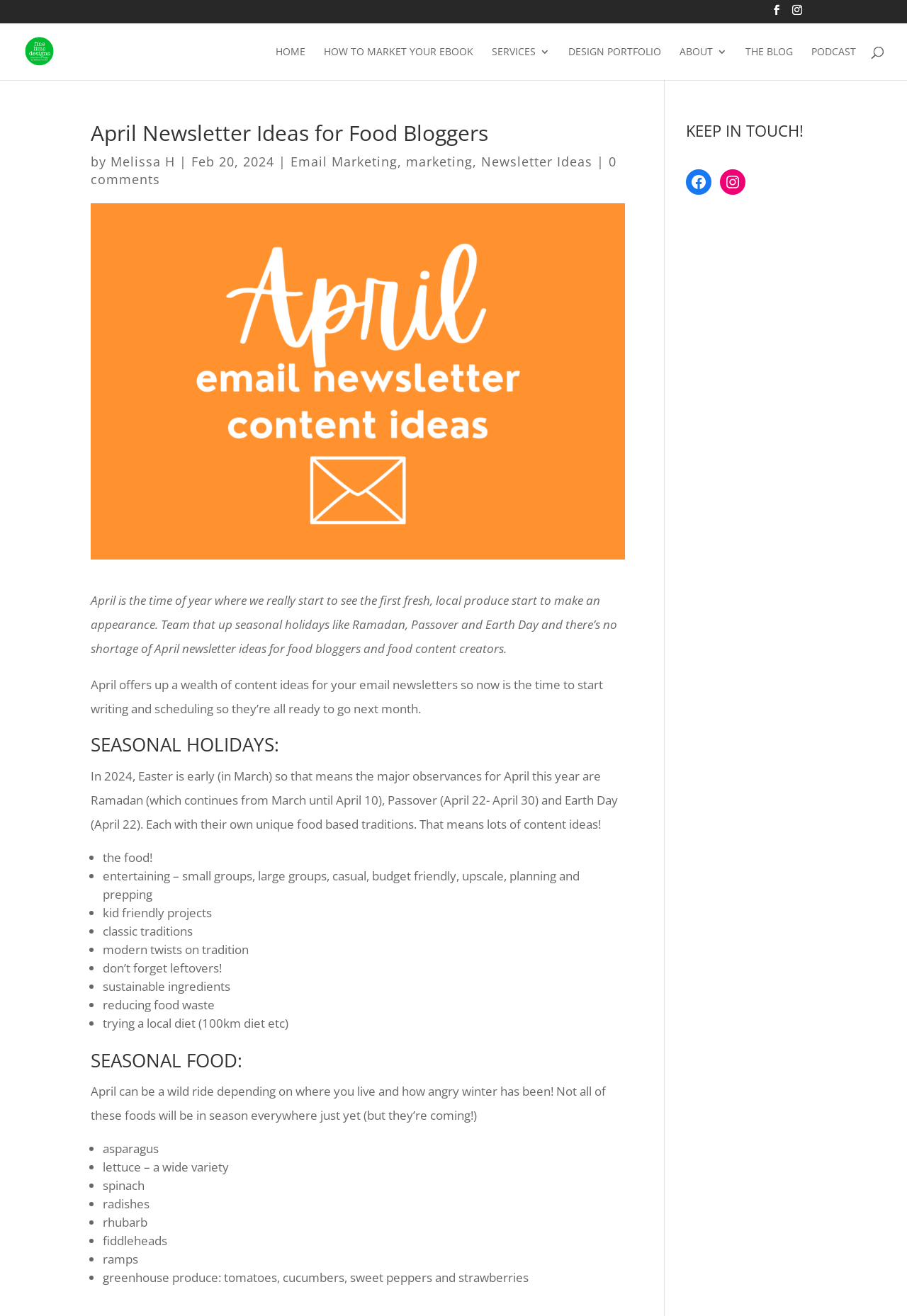Using the element description: "How to Market Your Ebook", determine the bounding box coordinates. The coordinates should be in the format [left, top, right, bottom], with values between 0 and 1.

[0.357, 0.035, 0.522, 0.061]